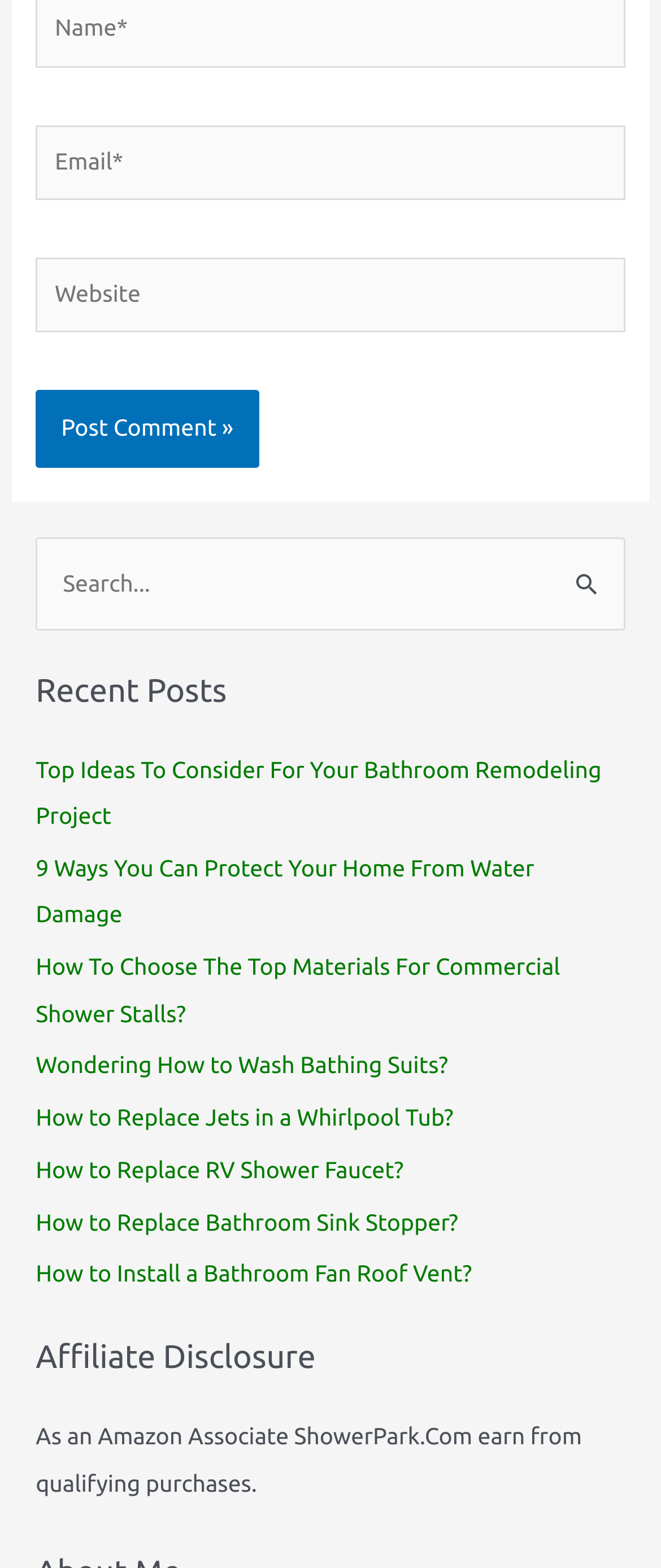What is the purpose of the search box?
Please give a detailed and elaborate answer to the question based on the image.

The search box is located at the top of the webpage and allows users to search for specific content within the website, with a button labeled 'Search' to initiate the search.